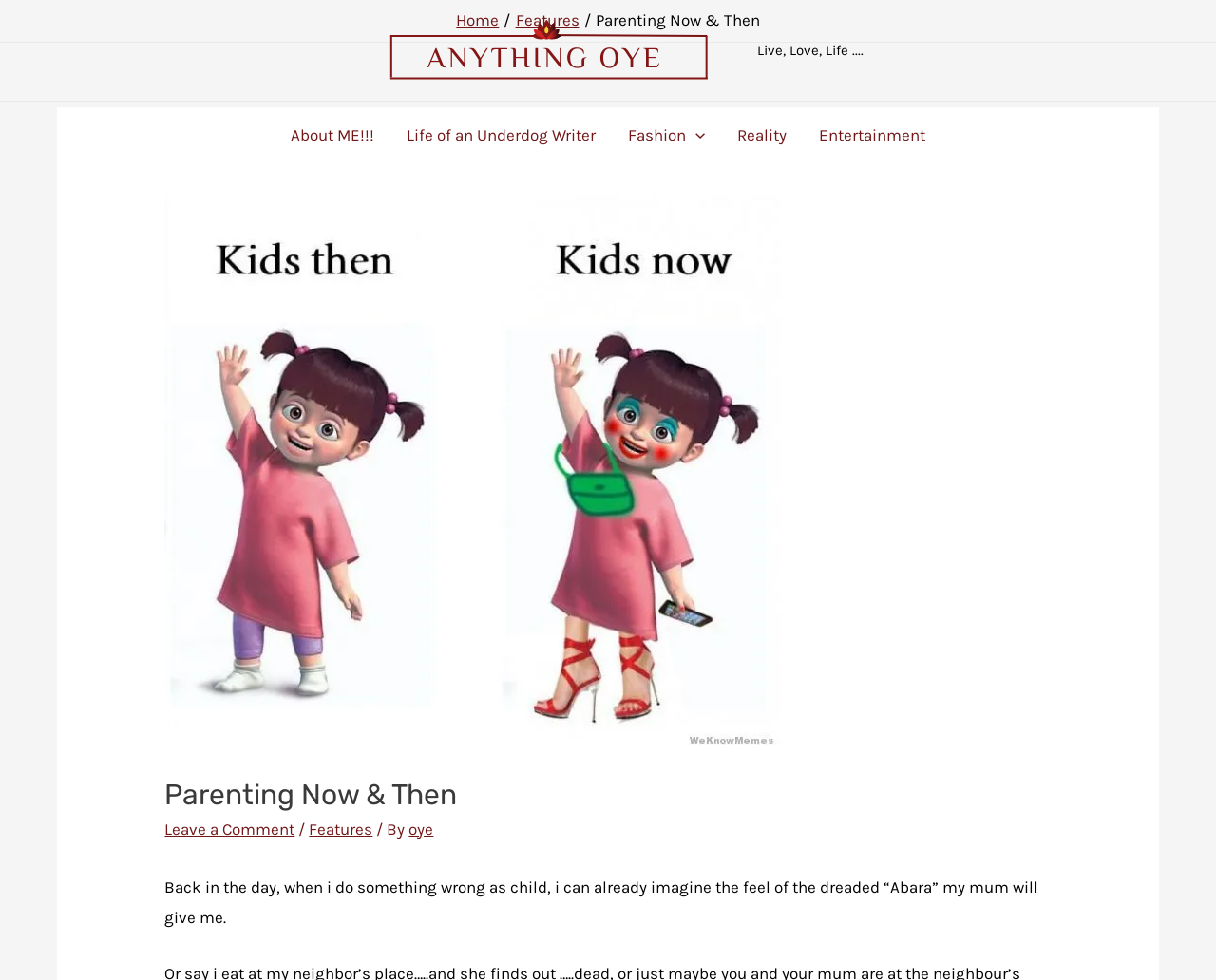Show the bounding box coordinates for the HTML element as described: "Features".

[0.254, 0.836, 0.307, 0.855]